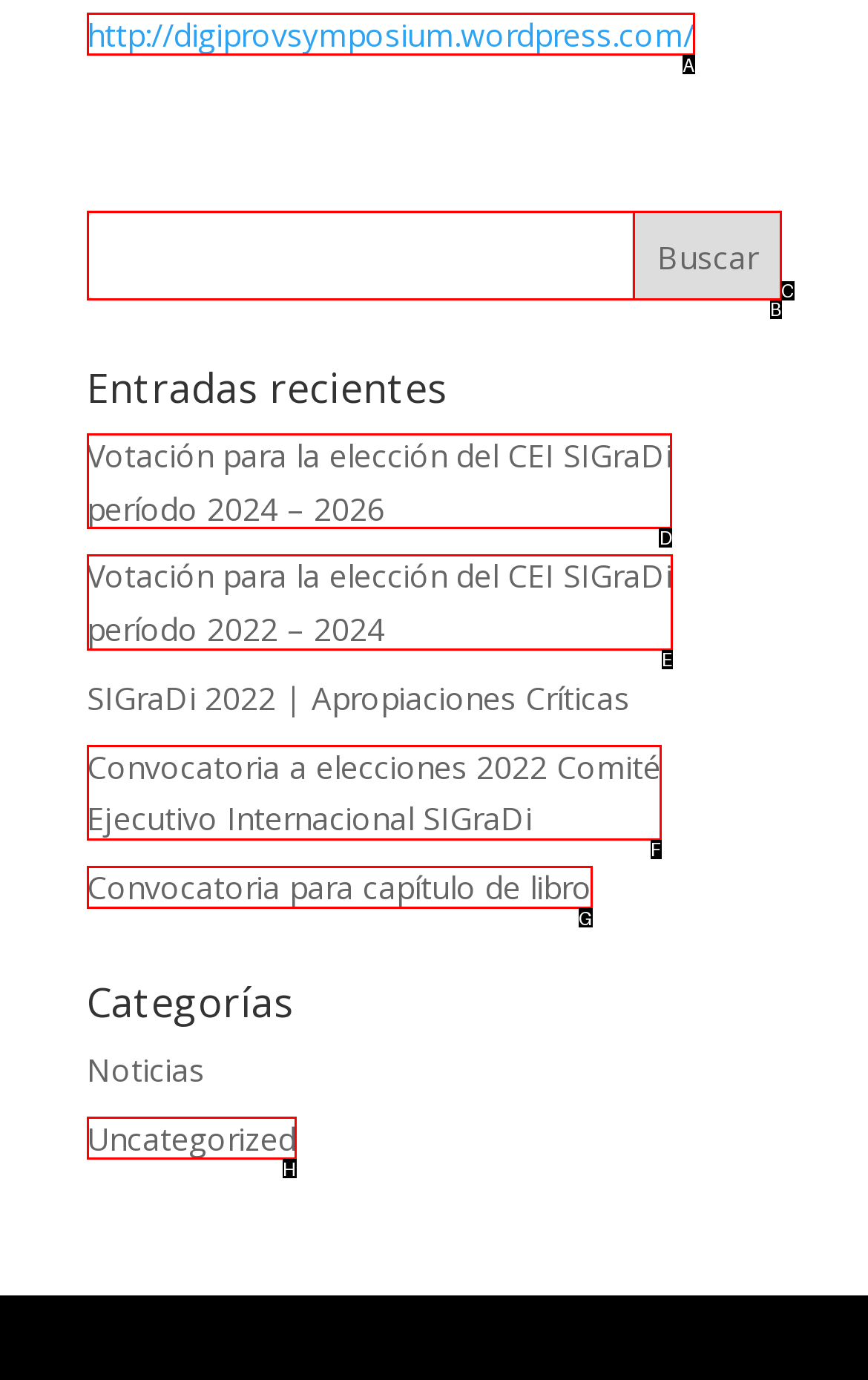Determine the letter of the element I should select to fulfill the following instruction: Filter by remote jobs. Just provide the letter.

None